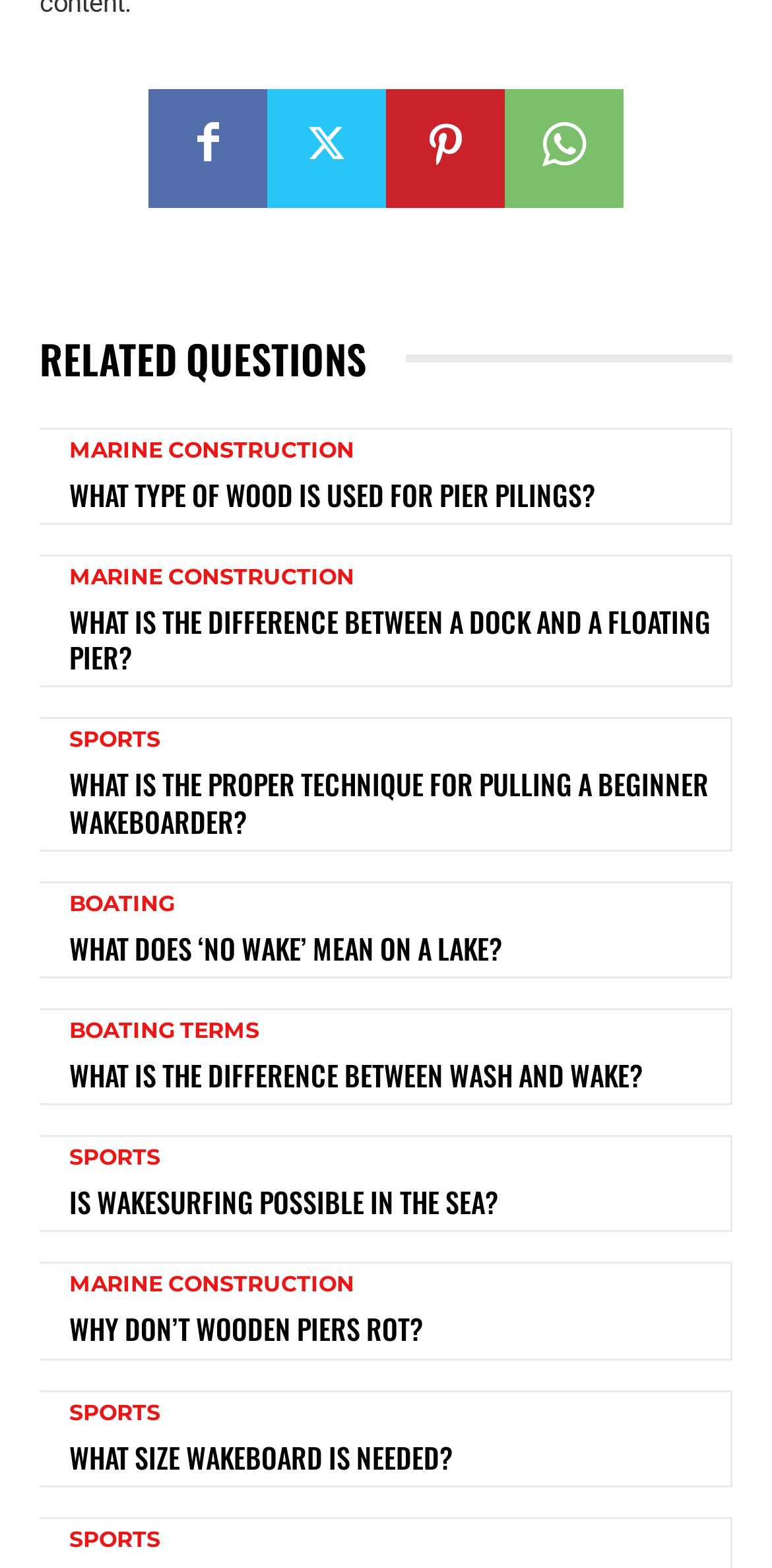Highlight the bounding box of the UI element that corresponds to this description: "What size wakeboard is needed?".

[0.09, 0.915, 0.587, 0.942]